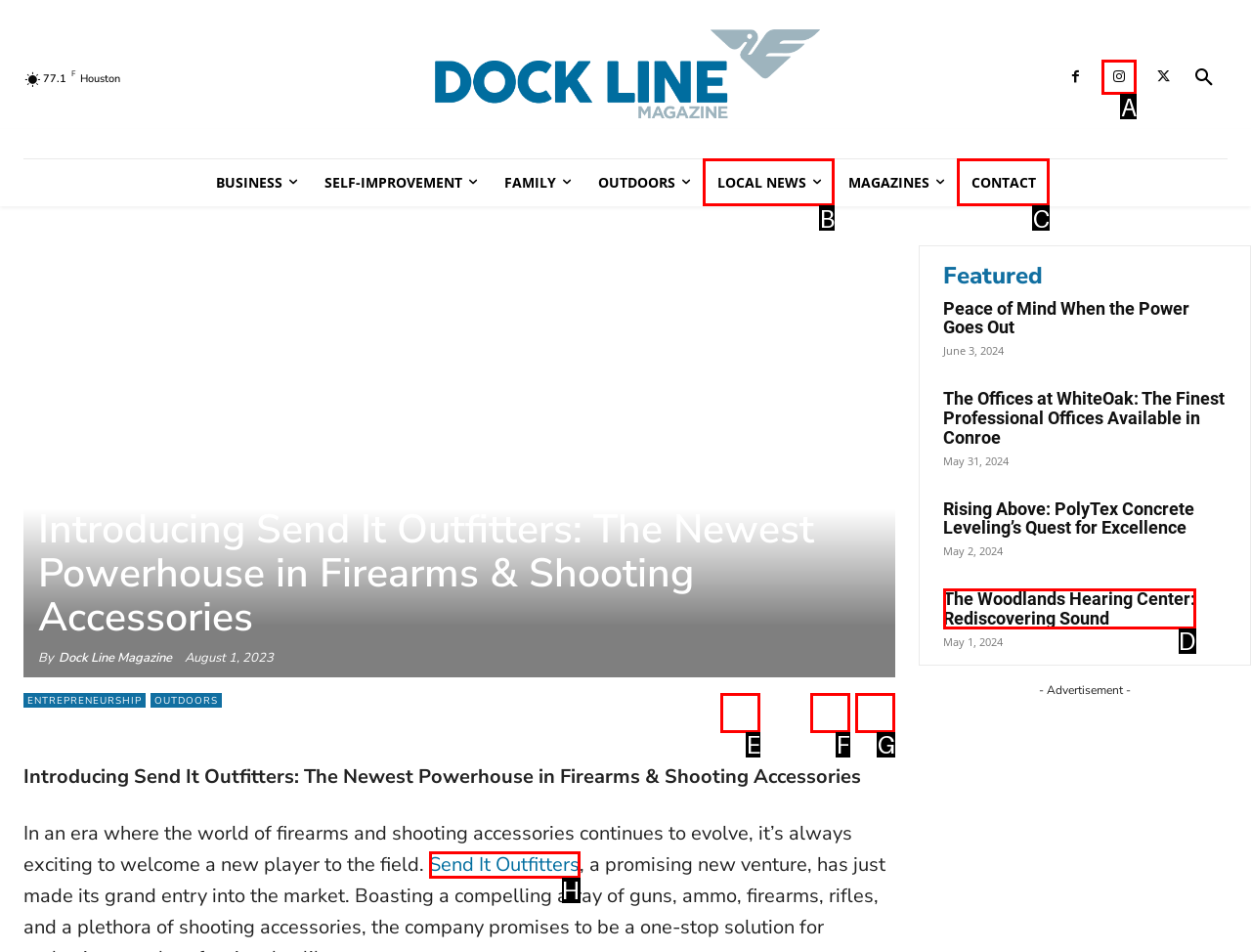Choose the option that matches the following description: WhatsApp
Reply with the letter of the selected option directly.

G